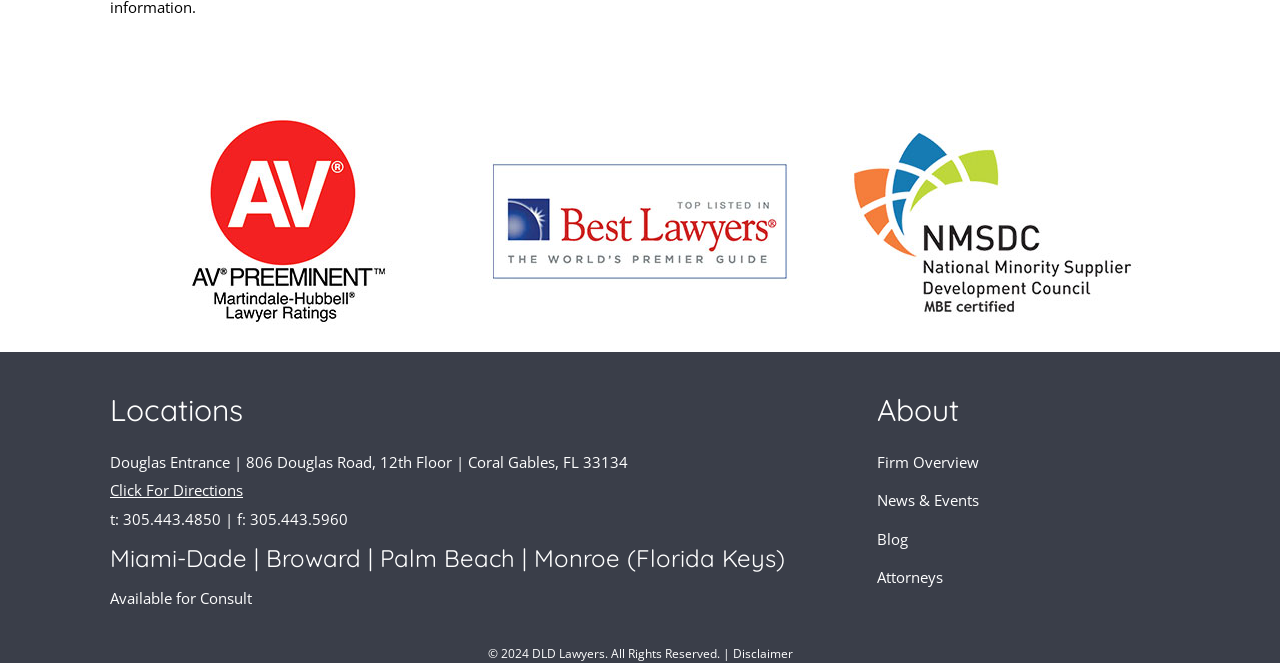What is the phone number of the location?
Provide a fully detailed and comprehensive answer to the question.

I looked for the phone number associated with the location, and found it in the text 't: 305.443.4850 | f: 305.443.5960'.